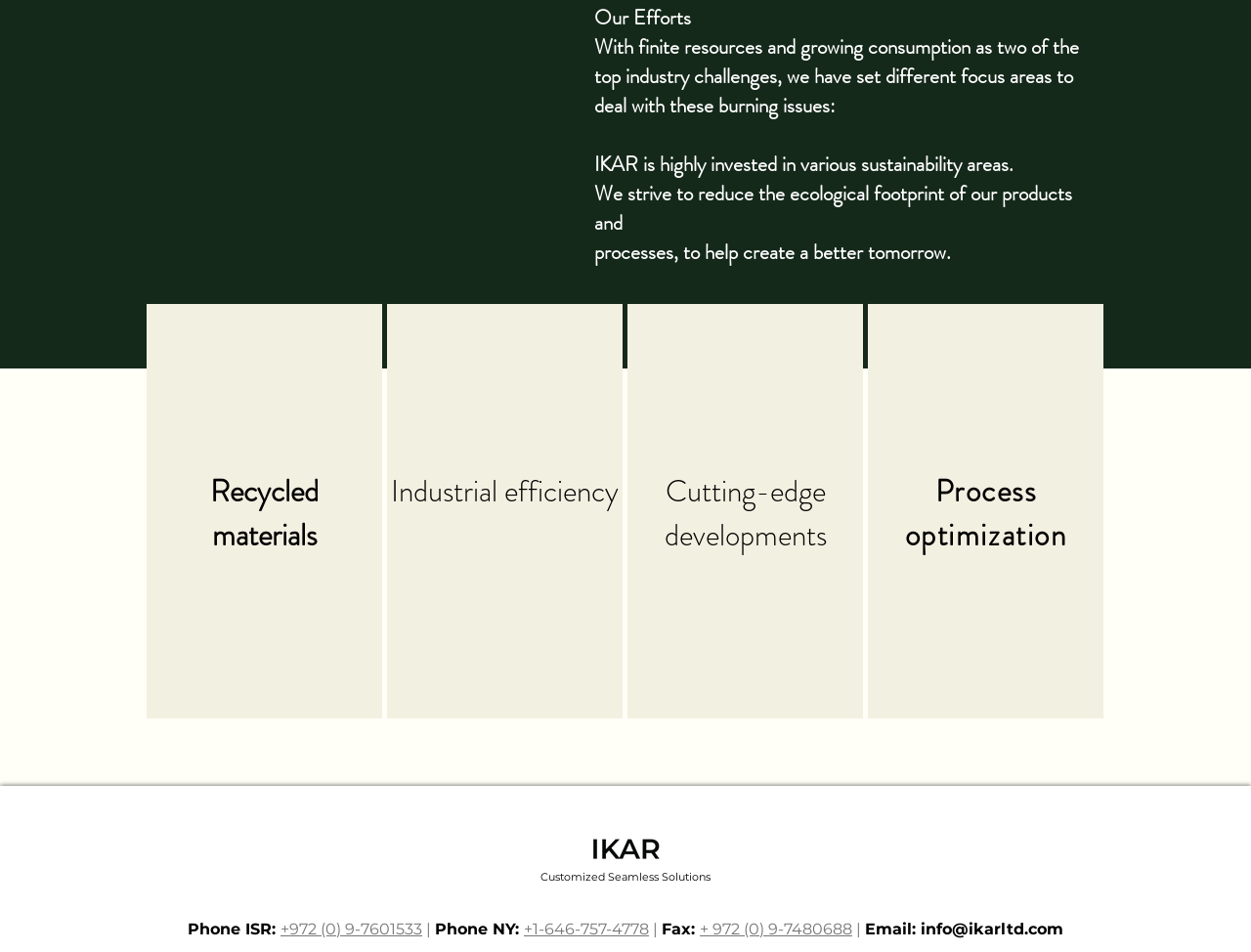Locate the UI element described by info@ikarltd.com and provide its bounding box coordinates. Use the format (top-left x, top-left y, bottom-right x, bottom-right y) with all values as floating point numbers between 0 and 1.

[0.736, 0.966, 0.85, 0.986]